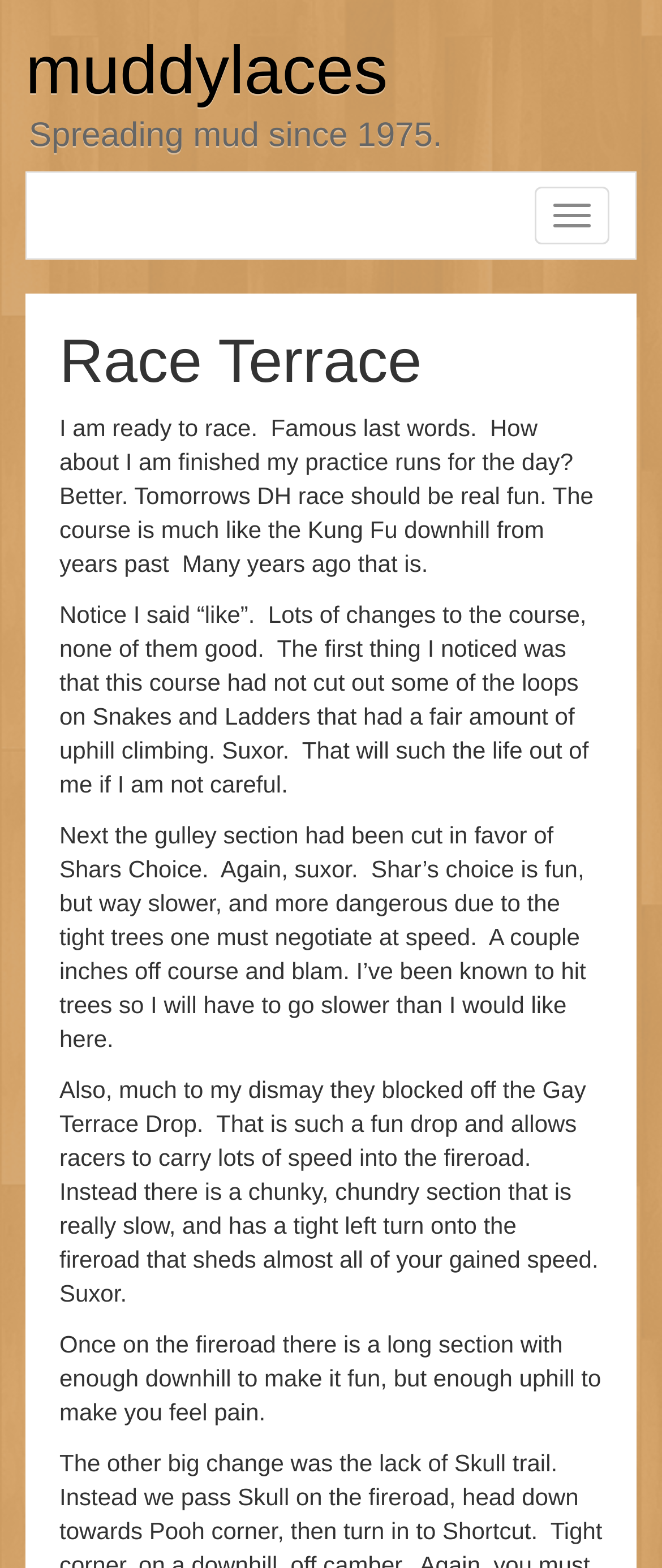What is the terrain like on the fireroad section?
Please respond to the question with as much detail as possible.

The text describes the fireroad section as having enough downhill to make it fun, but also enough uphill to make the rider feel pain, suggesting a mix of downhill and uphill terrain.